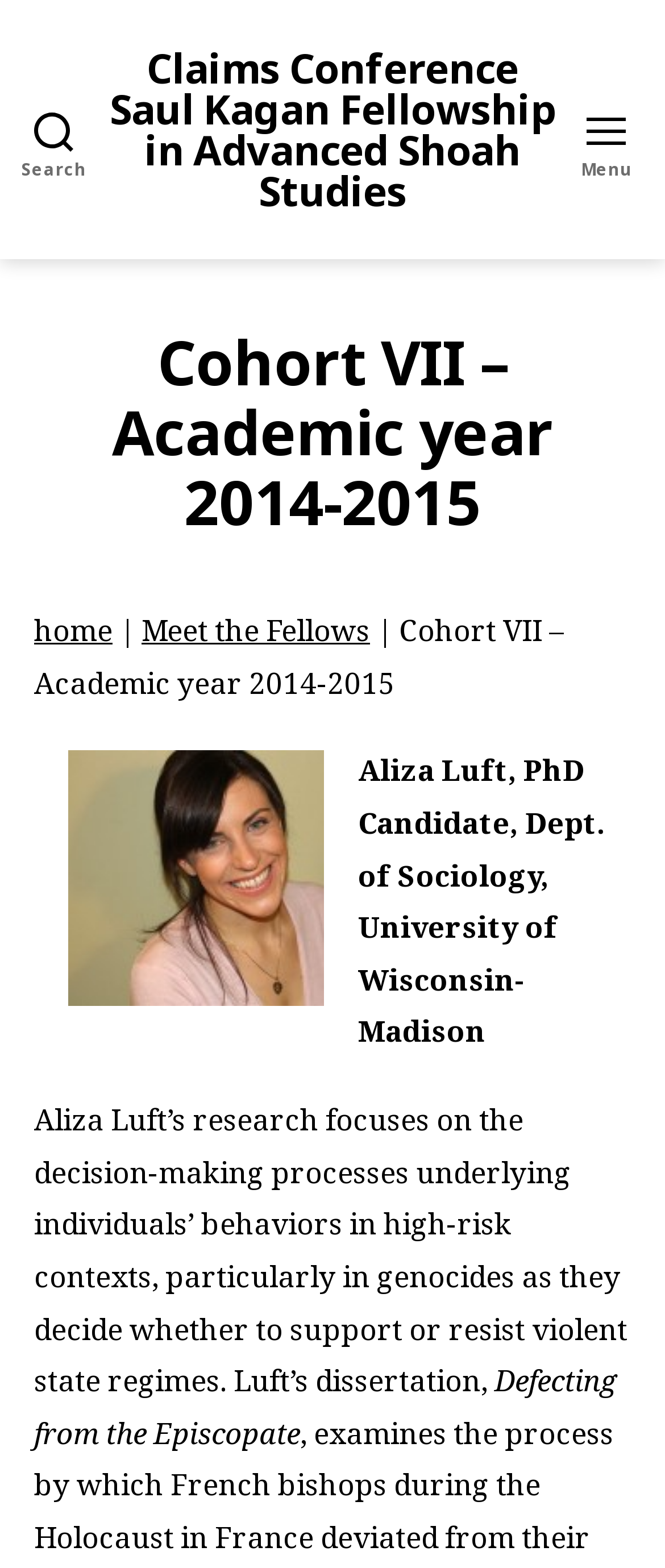Give a concise answer of one word or phrase to the question: 
What is Aliza Luft's research focus?

Decision-making processes